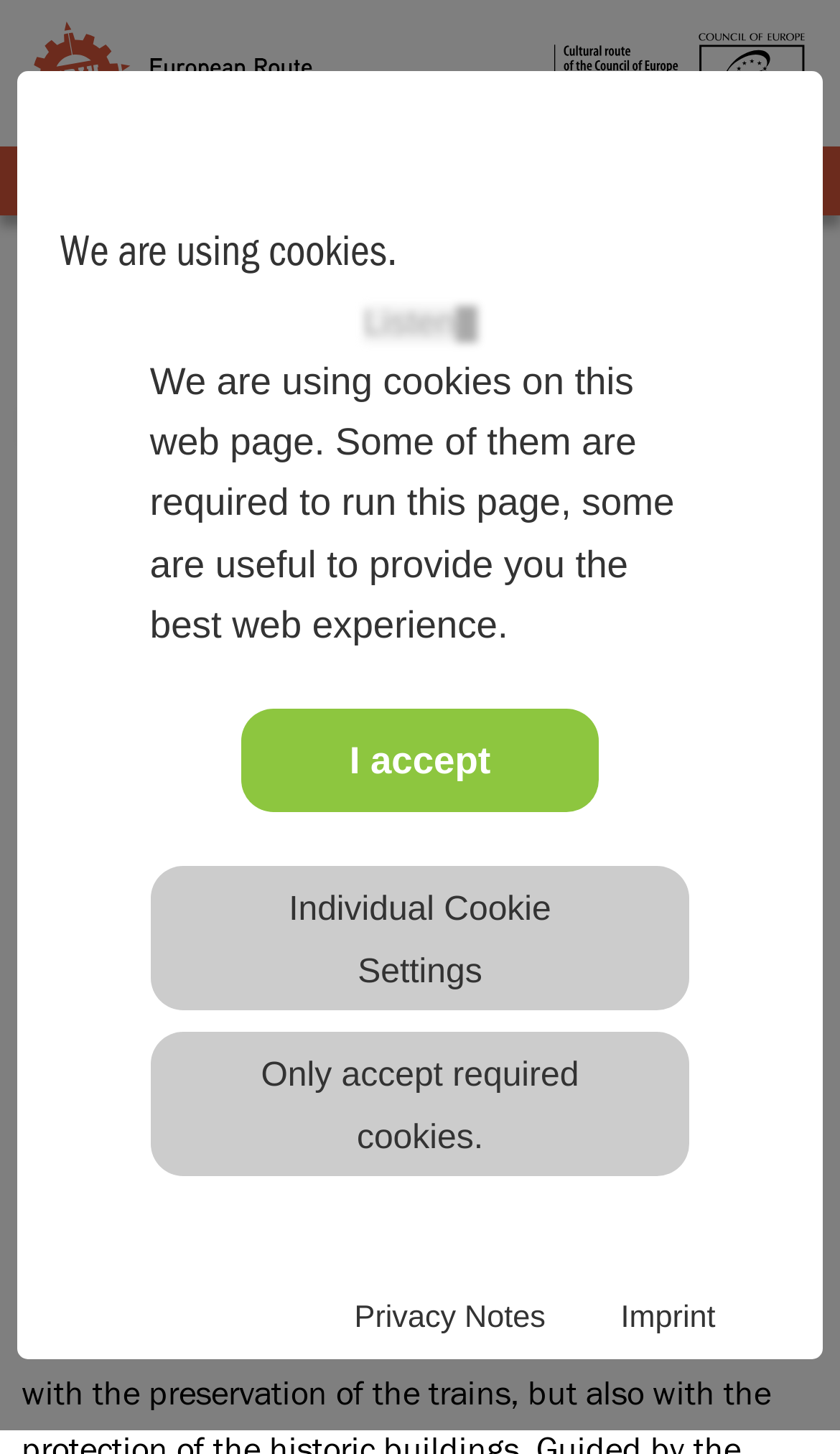Please find the bounding box coordinates of the element that must be clicked to perform the given instruction: "Click the Listen link". The coordinates should be four float numbers from 0 to 1, i.e., [left, top, right, bottom].

[0.432, 0.211, 0.568, 0.236]